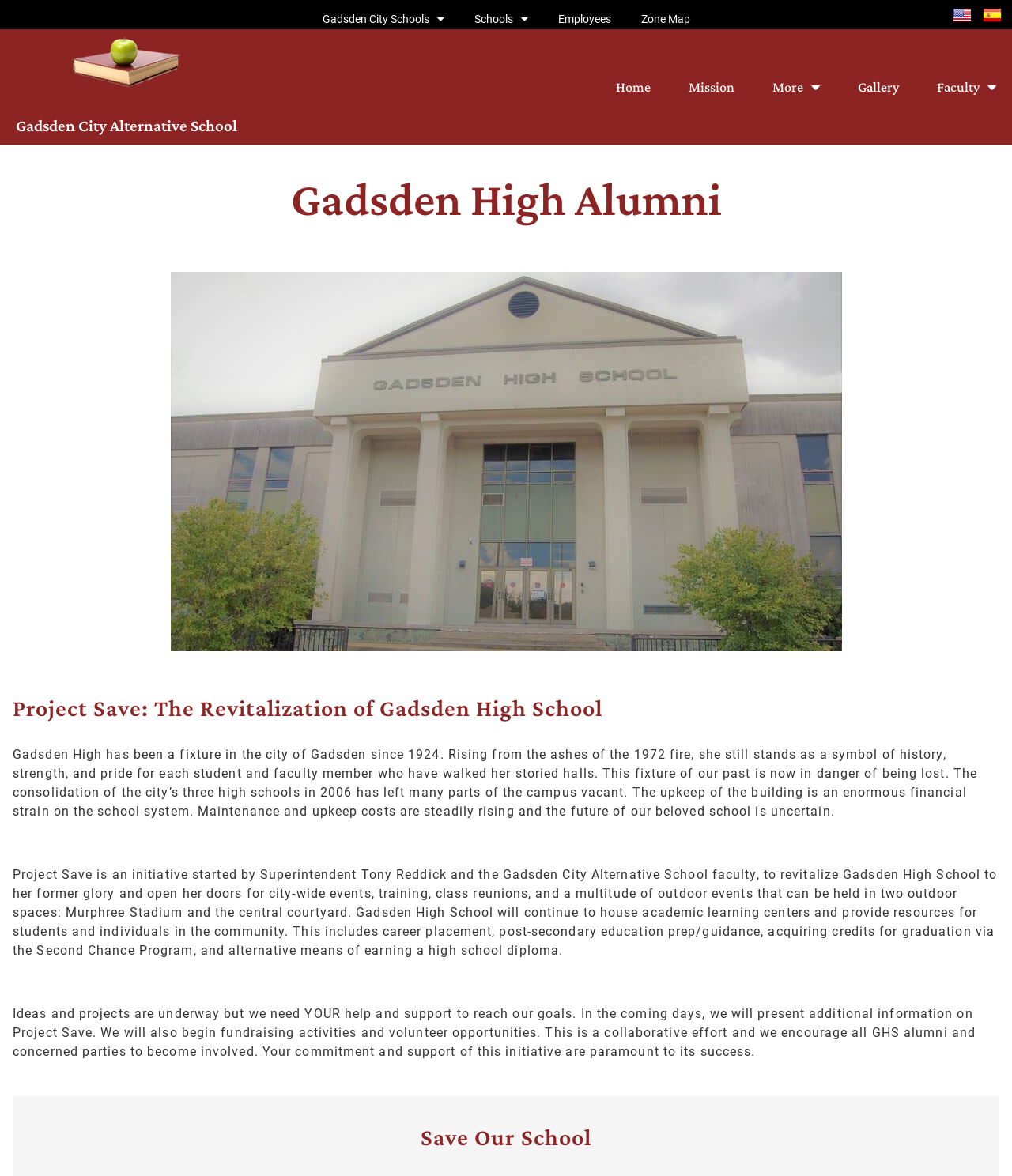Using the element description: "Gadsden City Schools", determine the bounding box coordinates for the specified UI element. The coordinates should be four float numbers between 0 and 1, [left, top, right, bottom].

[0.318, 0.007, 0.439, 0.025]